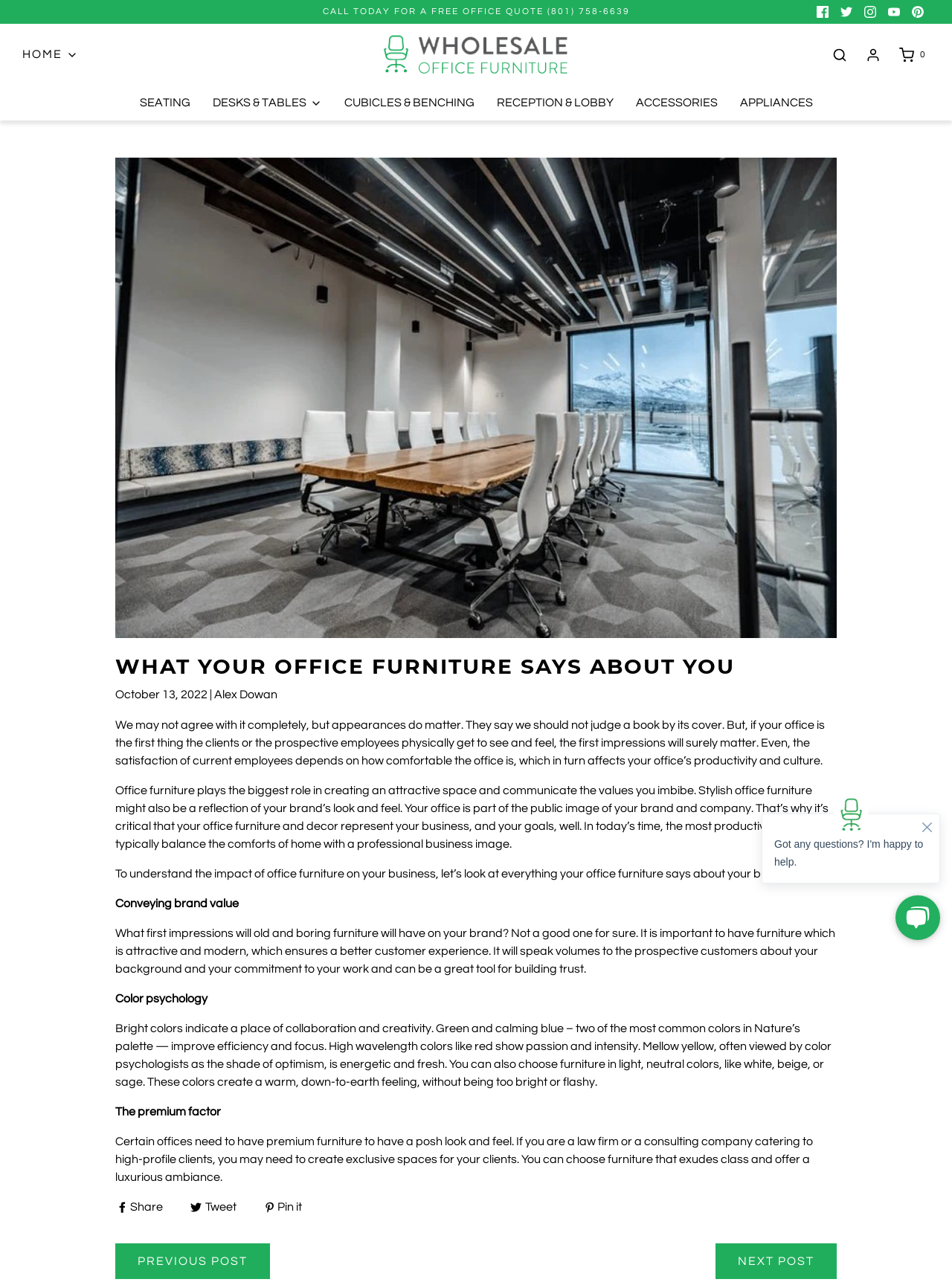Identify the bounding box coordinates for the element you need to click to achieve the following task: "Open cart sidebar". Provide the bounding box coordinates as four float numbers between 0 and 1, in the form [left, top, right, bottom].

[0.938, 0.037, 0.977, 0.049]